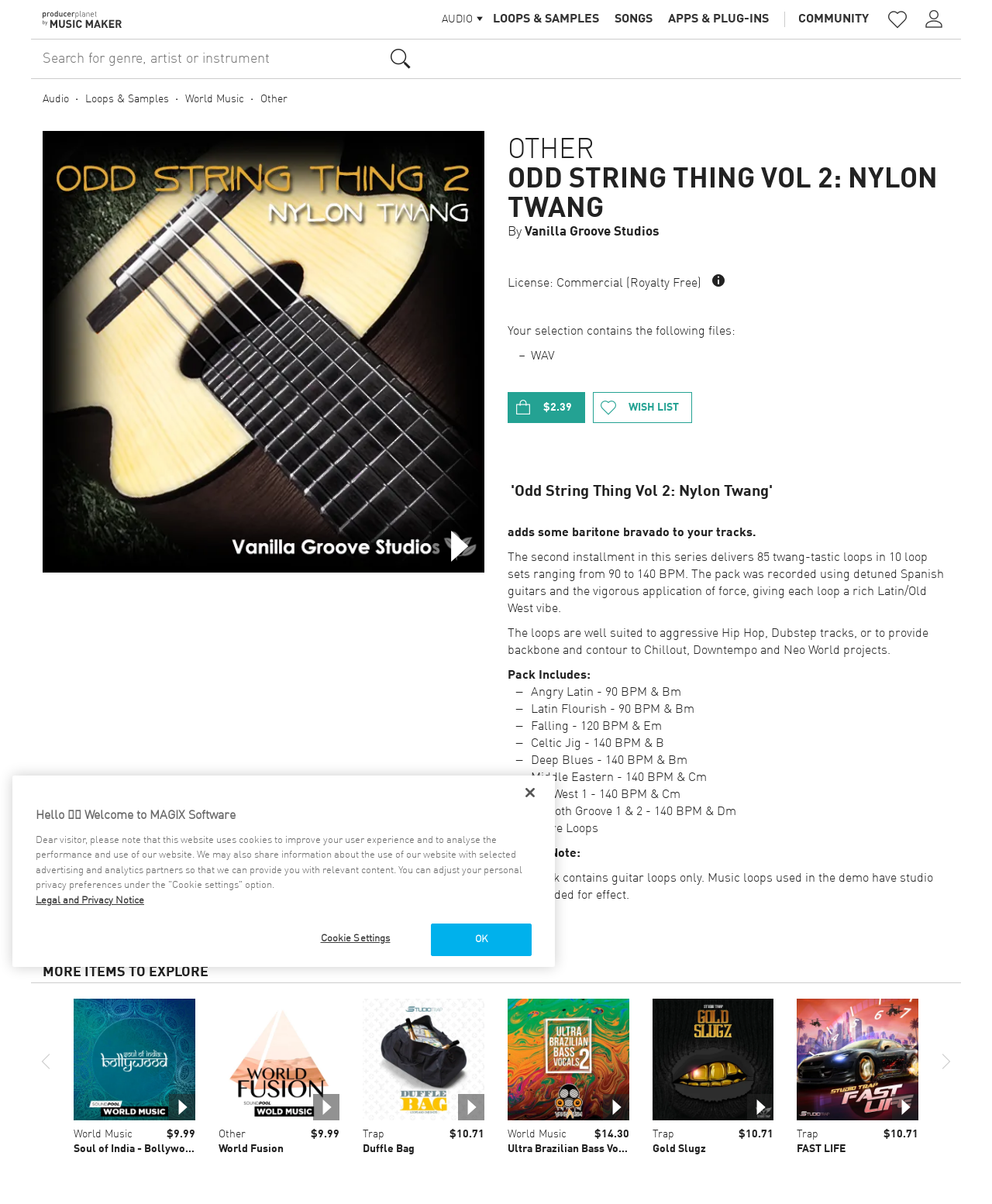Locate the bounding box coordinates of the area to click to fulfill this instruction: "Explore the 'Soul of India - Bollywood' pack". The bounding box should be presented as four float numbers between 0 and 1, in the order [left, top, right, bottom].

[0.074, 0.829, 0.197, 0.93]